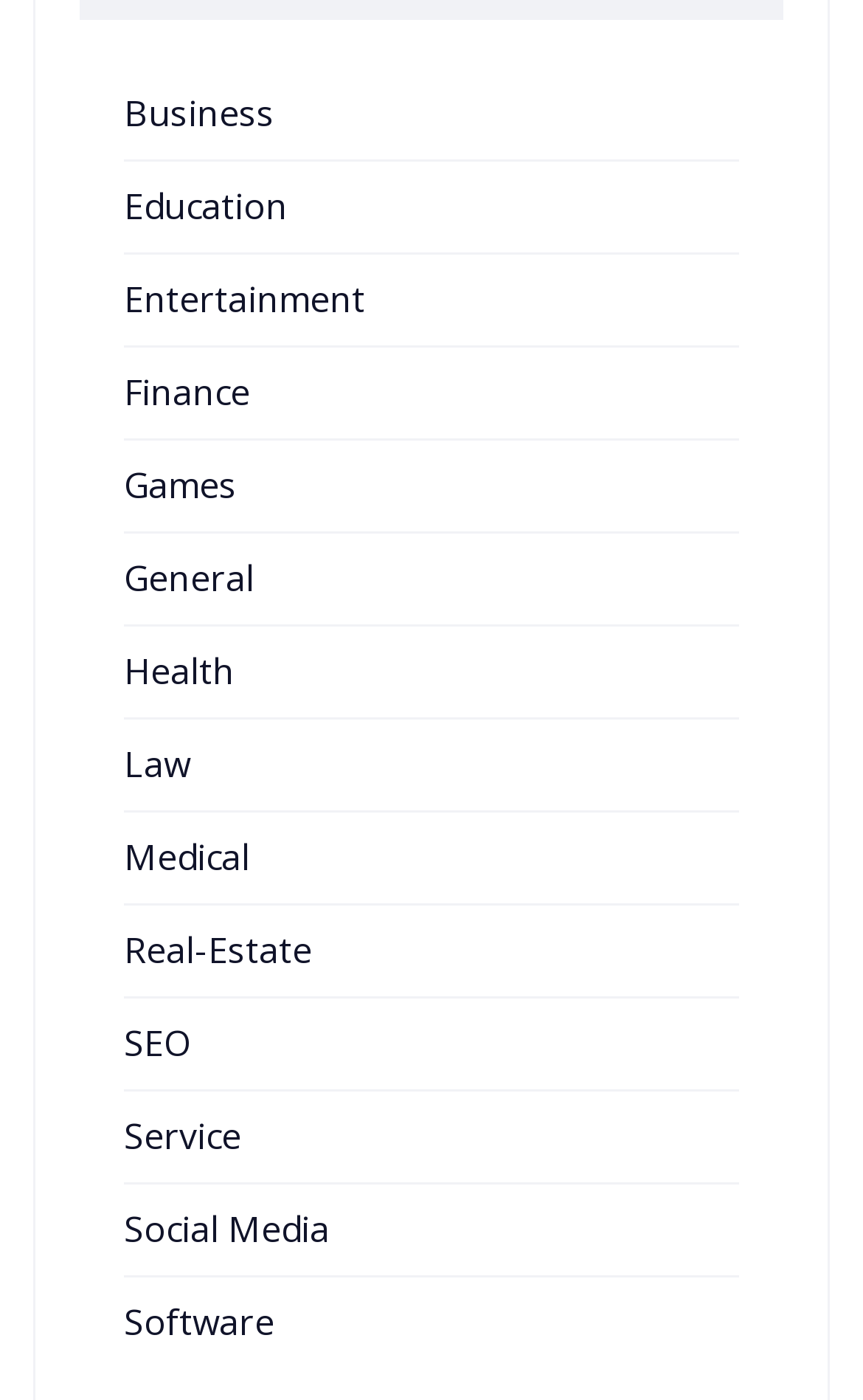How many categories are available?
Please answer the question with a detailed and comprehensive explanation.

I counted the number of links on the webpage, and there are 14 categories available, including Business, Education, Entertainment, and so on.